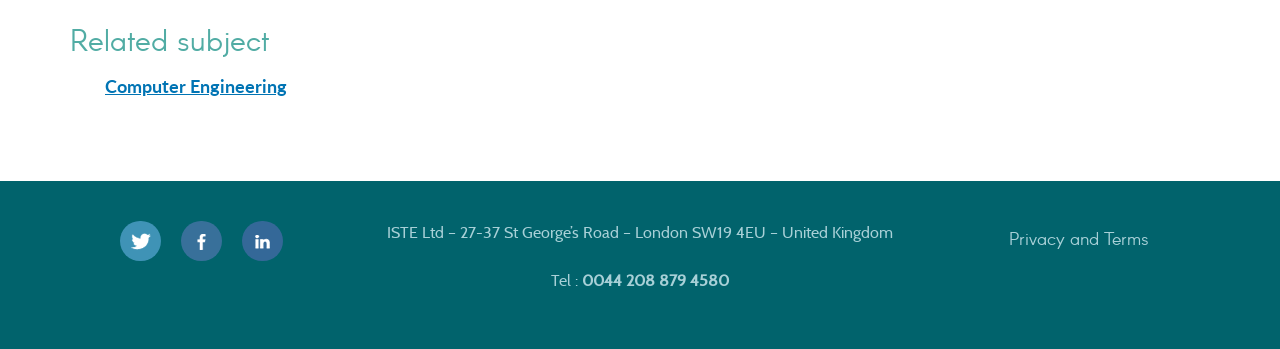What is the related subject?
Refer to the image and give a detailed answer to the query.

The related subject can be found in the heading element at the top of the webpage, which says 'Related subject' and has a link to 'Computer Engineering'.